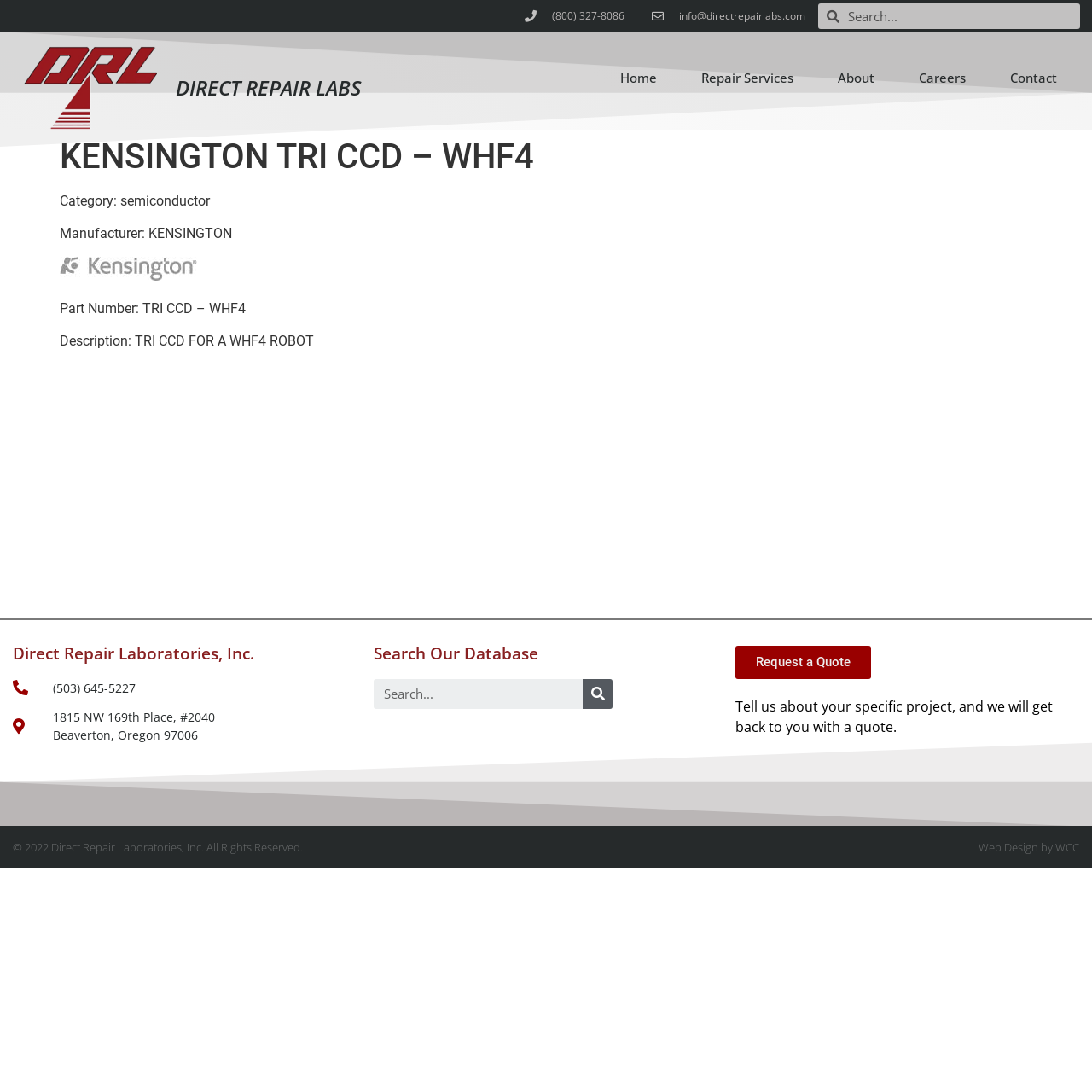Determine the bounding box of the UI component based on this description: "Repair Services". The bounding box coordinates should be four float values between 0 and 1, i.e., [left, top, right, bottom].

[0.627, 0.048, 0.742, 0.094]